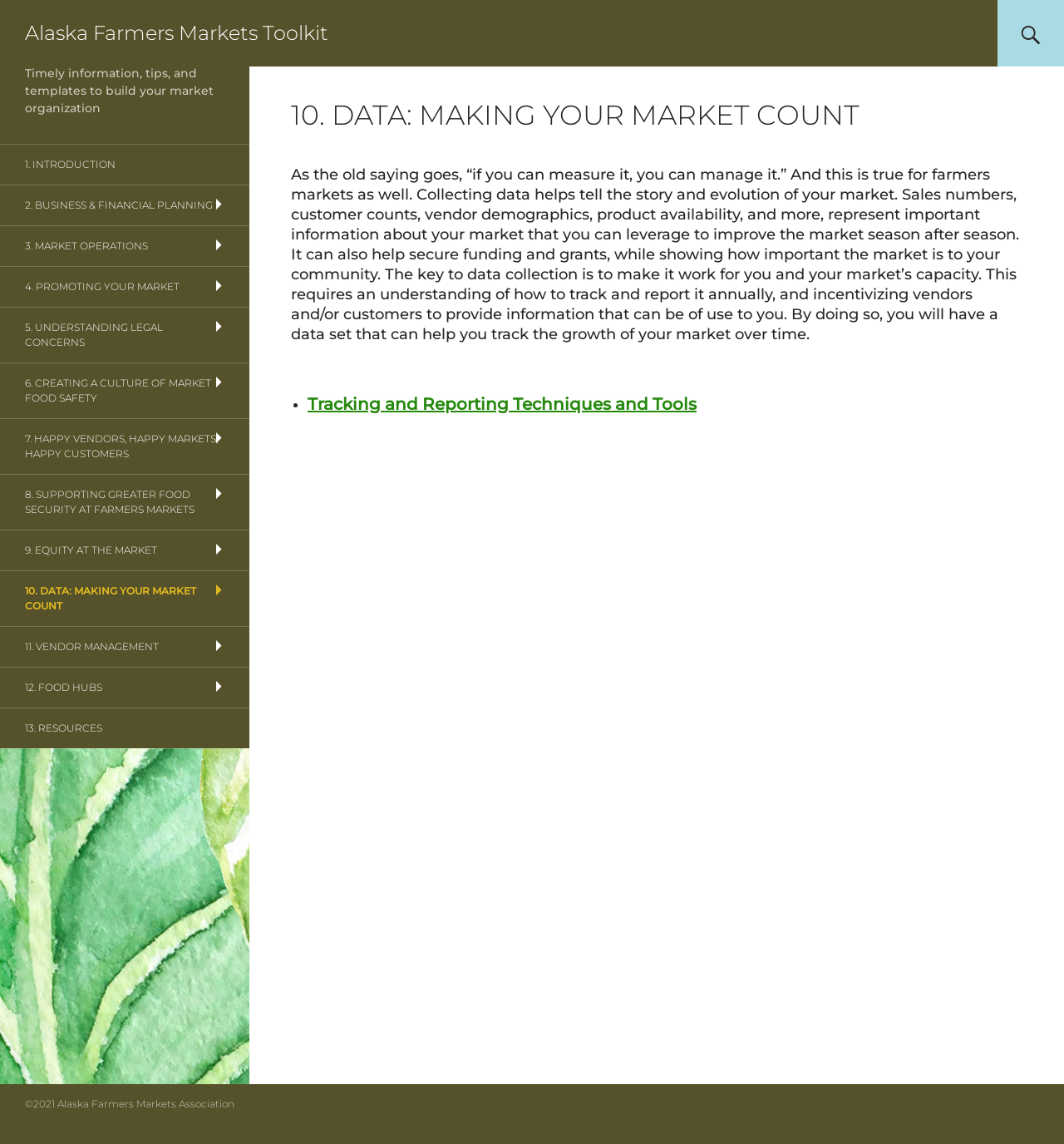Find the bounding box coordinates for the UI element whose description is: "5. Understanding Legal Concerns". The coordinates should be four float numbers between 0 and 1, in the format [left, top, right, bottom].

[0.0, 0.269, 0.234, 0.317]